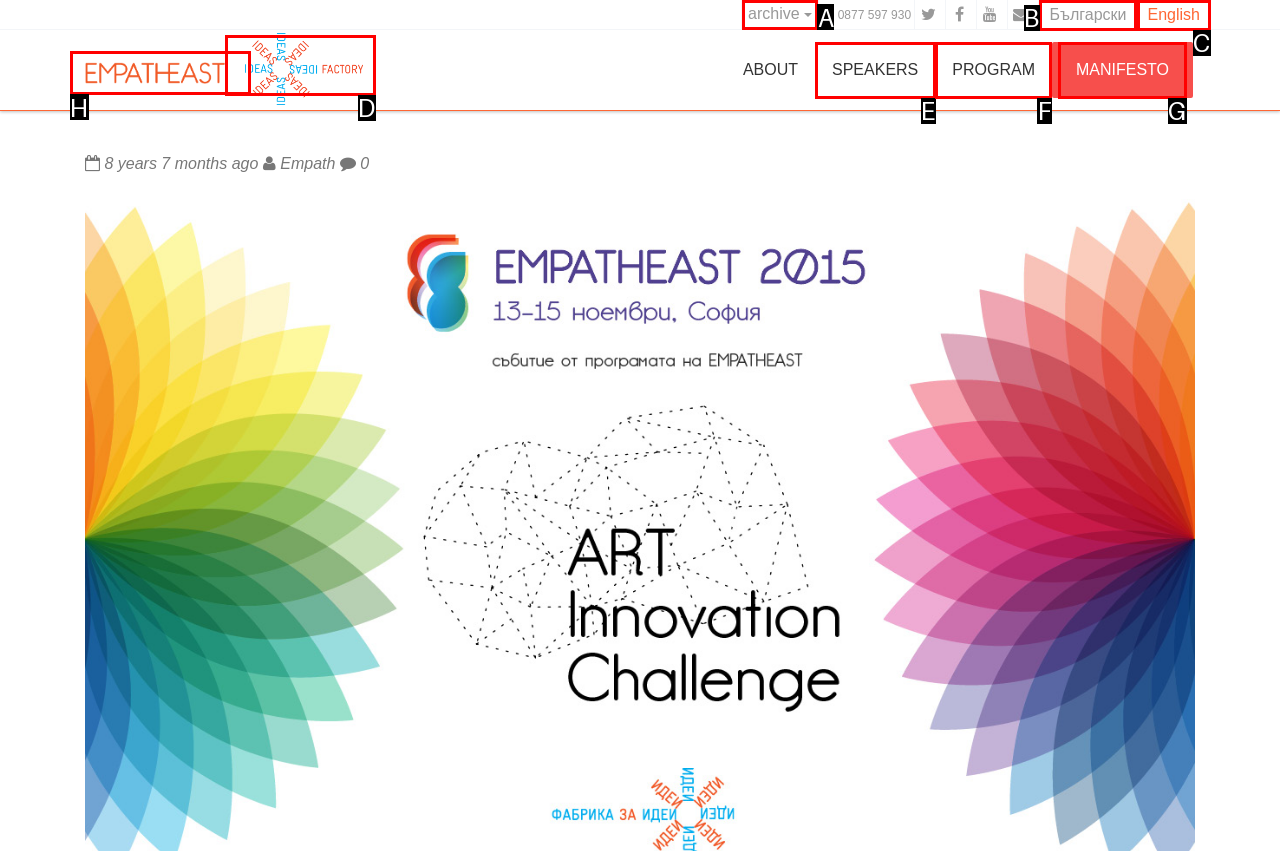Determine which UI element you should click to perform the task: Go to archive
Provide the letter of the correct option from the given choices directly.

A